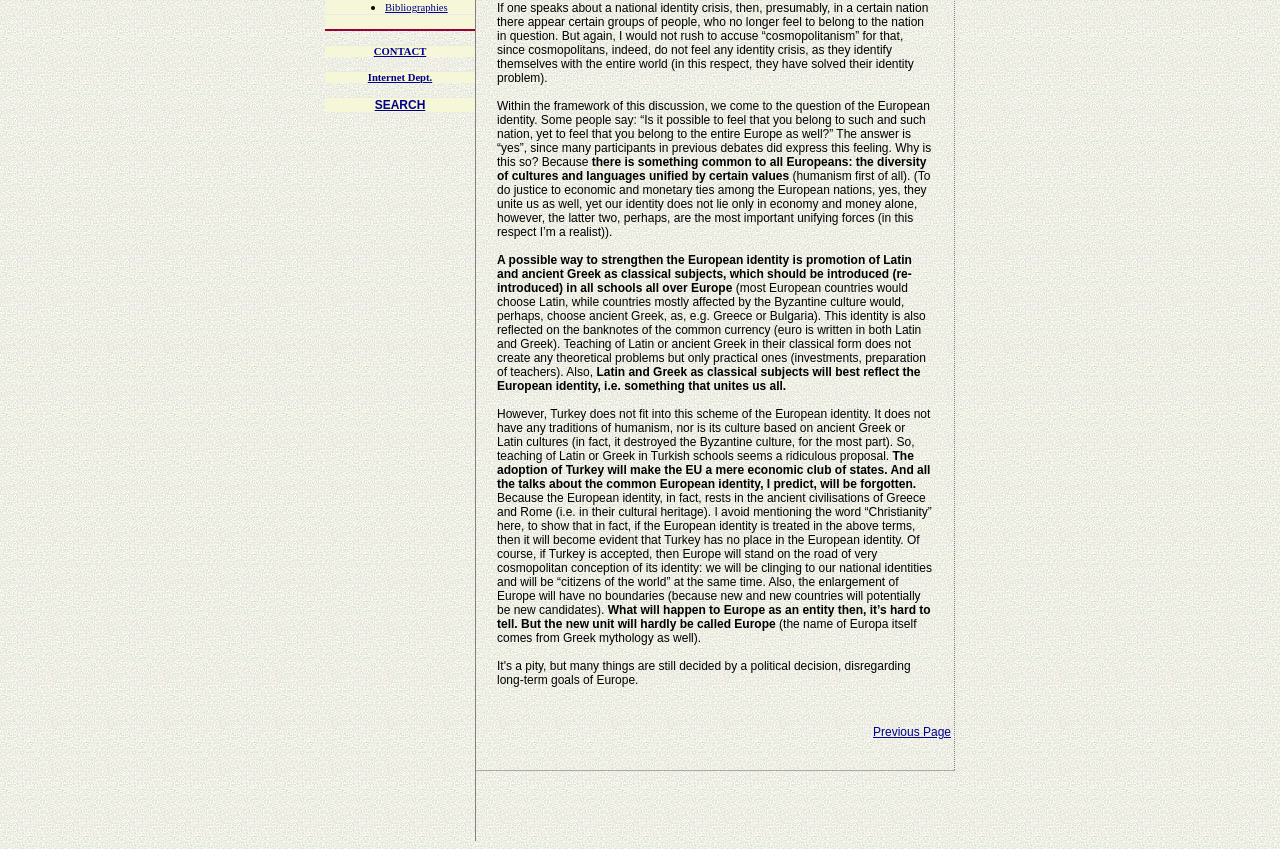Show the bounding box coordinates for the HTML element as described: "Previous Page".

[0.682, 0.854, 0.743, 0.87]